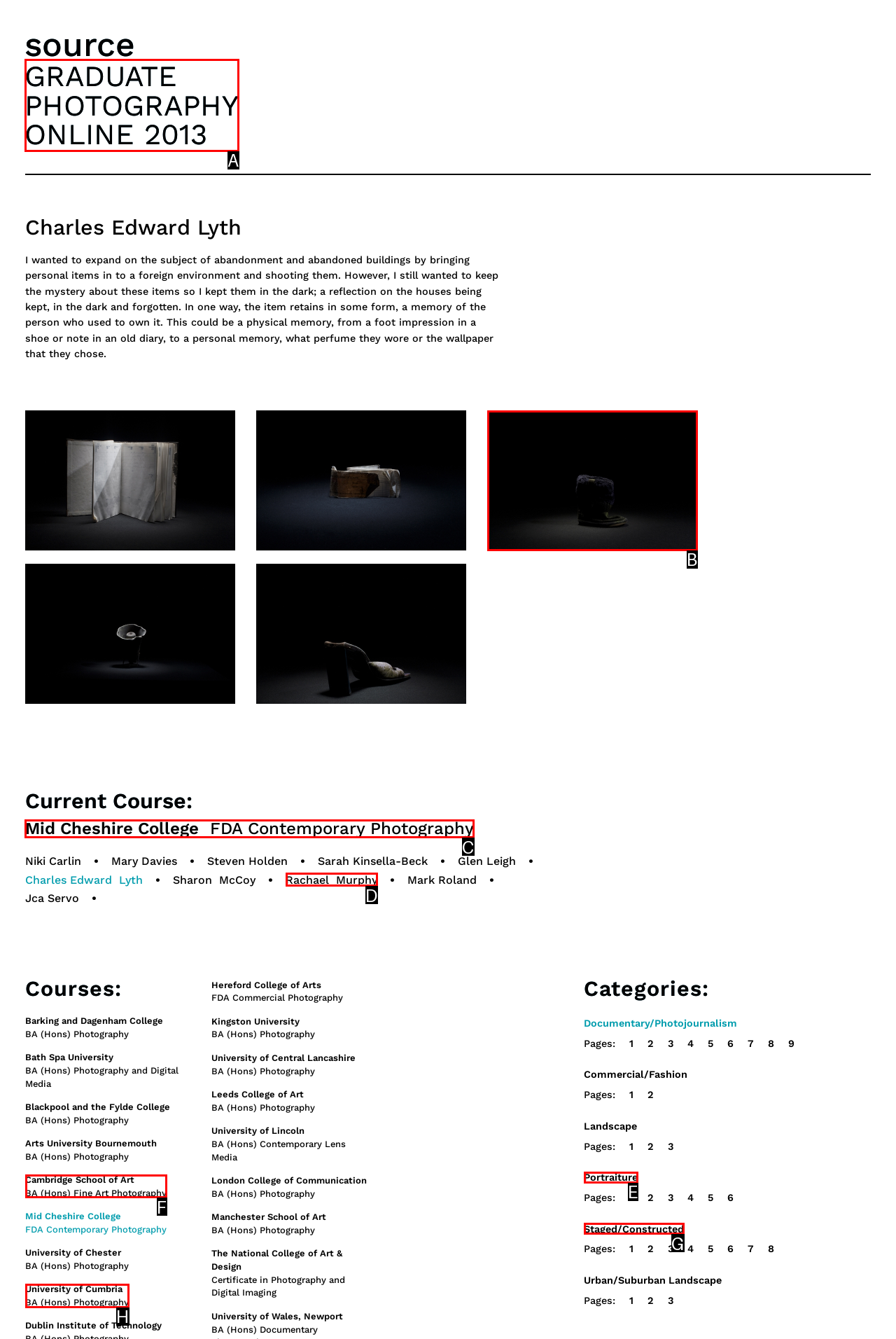Determine which HTML element to click to execute the following task: Go to Mid Cheshire College's FDA Contemporary Photography course Answer with the letter of the selected option.

C